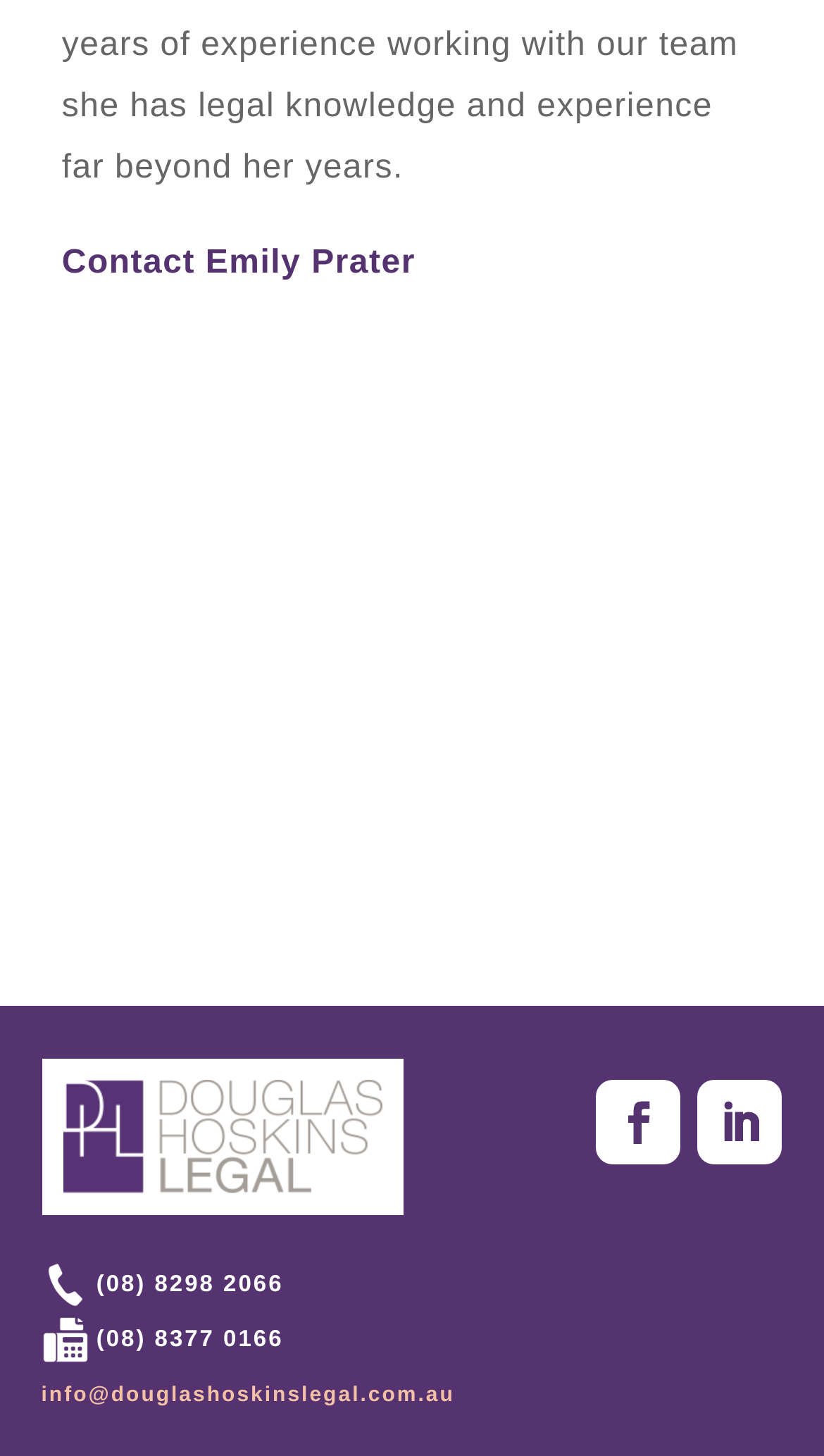What is the email address on the webpage?
Answer briefly with a single word or phrase based on the image.

info@douglashoskinslegal.com.au